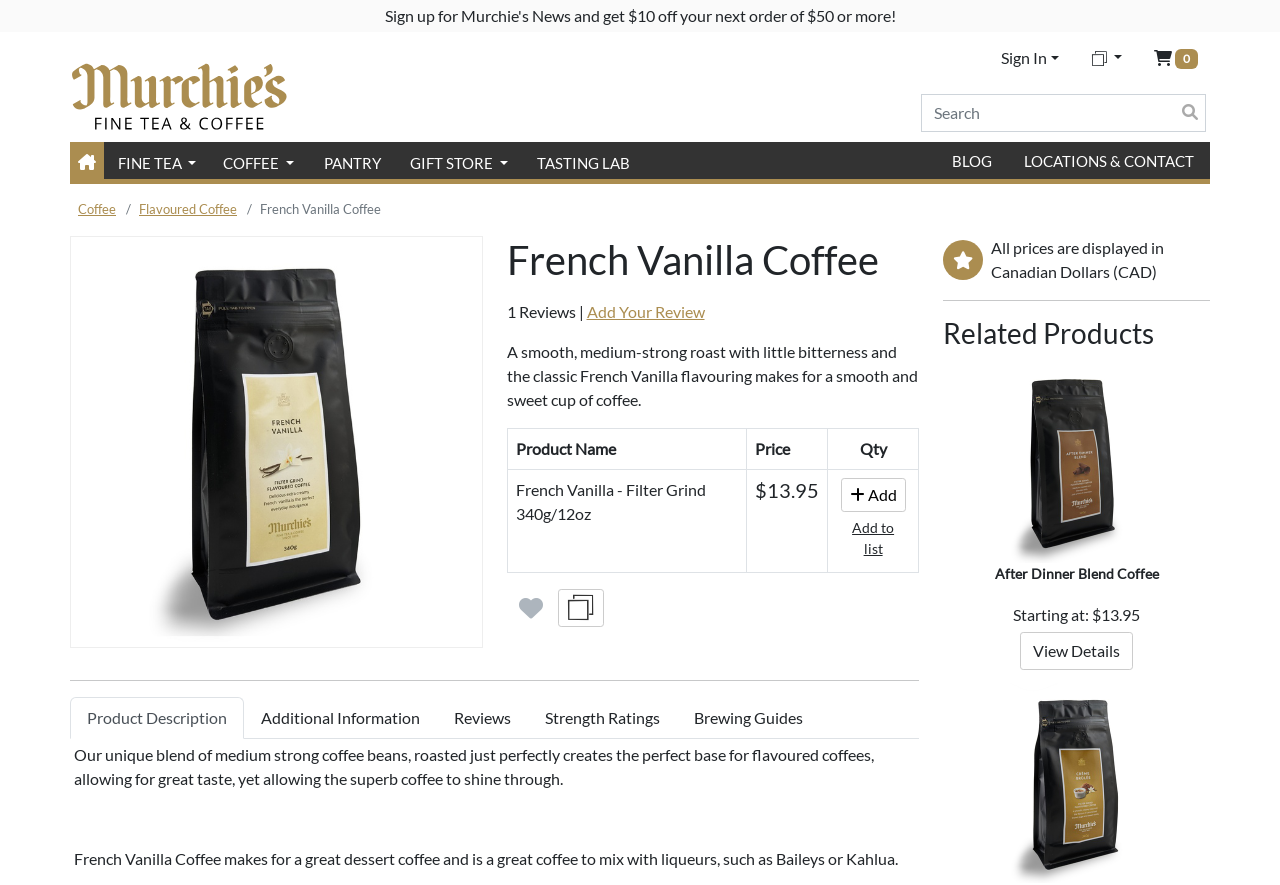Locate the coordinates of the bounding box for the clickable region that fulfills this instruction: "Click on the 'Home' link".

None